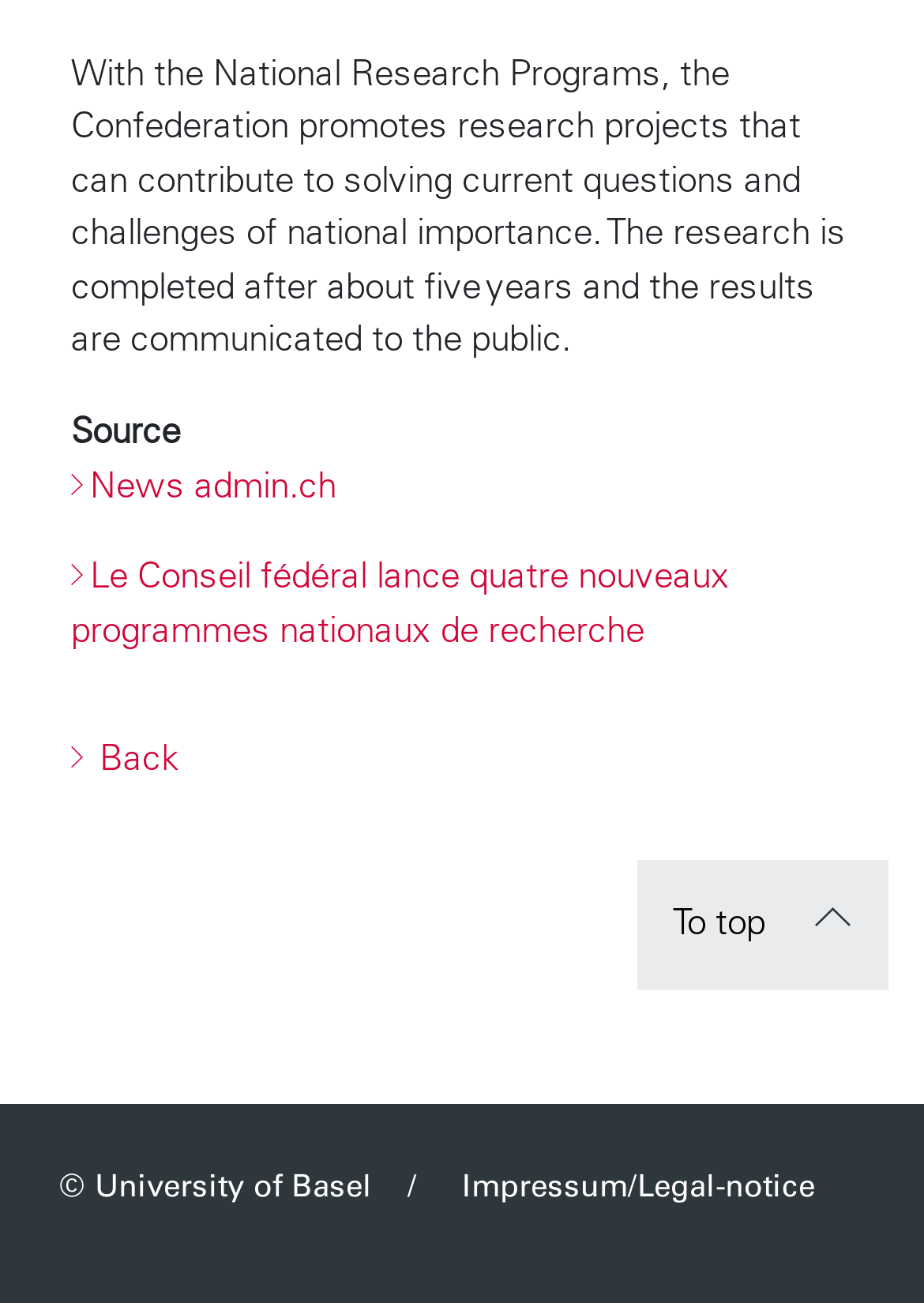Using the element description provided, determine the bounding box coordinates in the format (top-left x, top-left y, bottom-right x, bottom-right y). Ensure that all values are floating point numbers between 0 and 1. Element description: Impressum/Legal-notice

[0.5, 0.896, 0.882, 0.923]